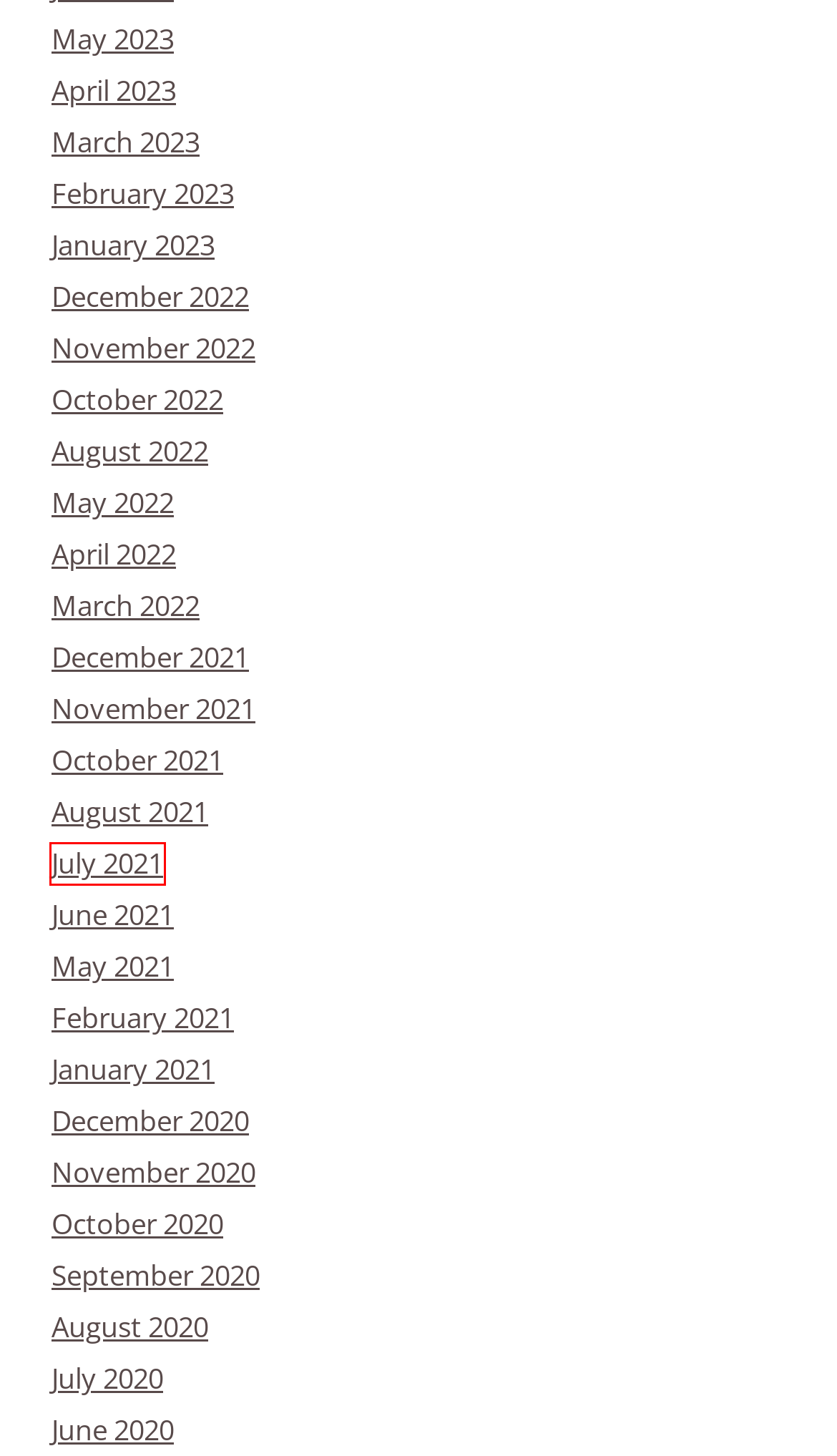You are provided with a screenshot of a webpage containing a red rectangle bounding box. Identify the webpage description that best matches the new webpage after the element in the bounding box is clicked. Here are the potential descriptions:
A. January | 2021 | Reference News
B. November | 2021 | Reference News
C. October | 2022 | Reference News
D. May | 2022 | Reference News
E. September | 2020 | Reference News
F. July | 2020 | Reference News
G. June | 2021 | Reference News
H. July | 2021 | Reference News

H